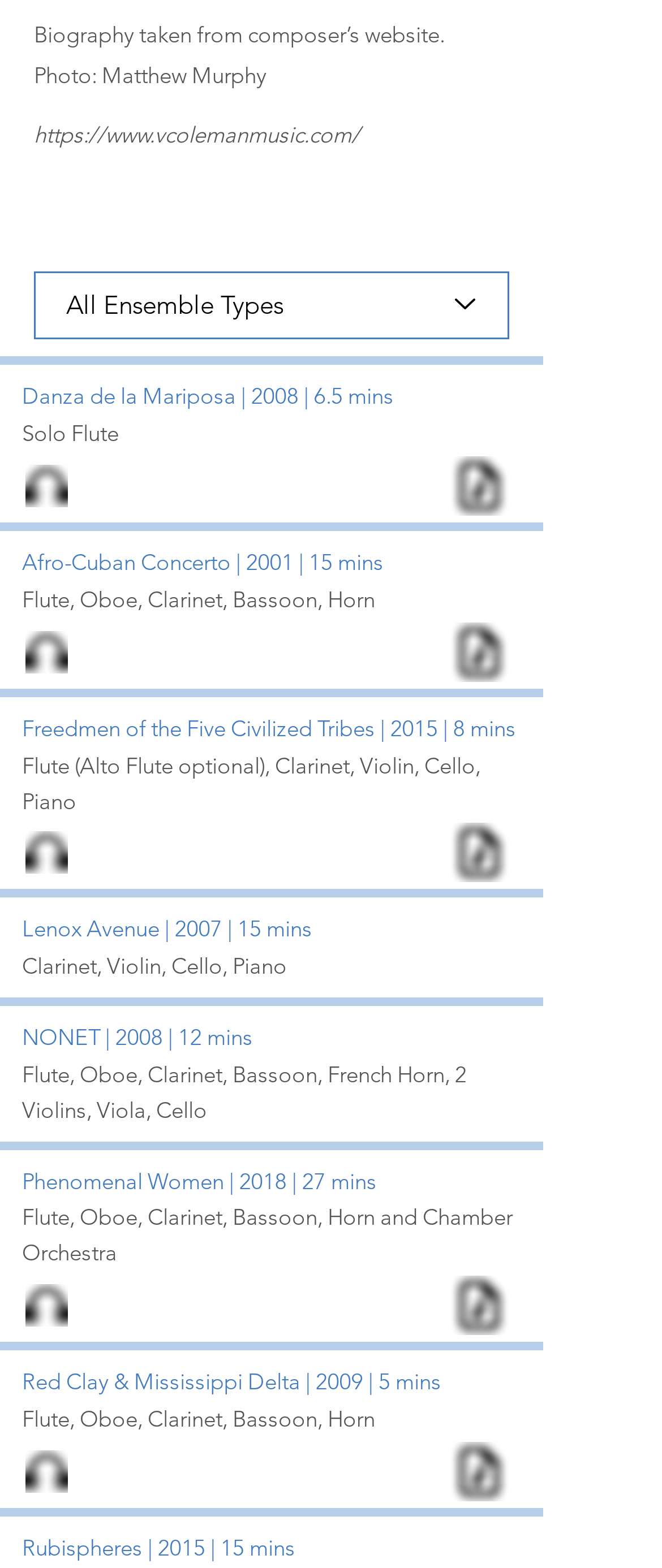Identify the bounding box coordinates of the clickable region to carry out the given instruction: "listen to Freedmen of the Five Civilized Tribes".

[0.038, 0.531, 0.103, 0.558]